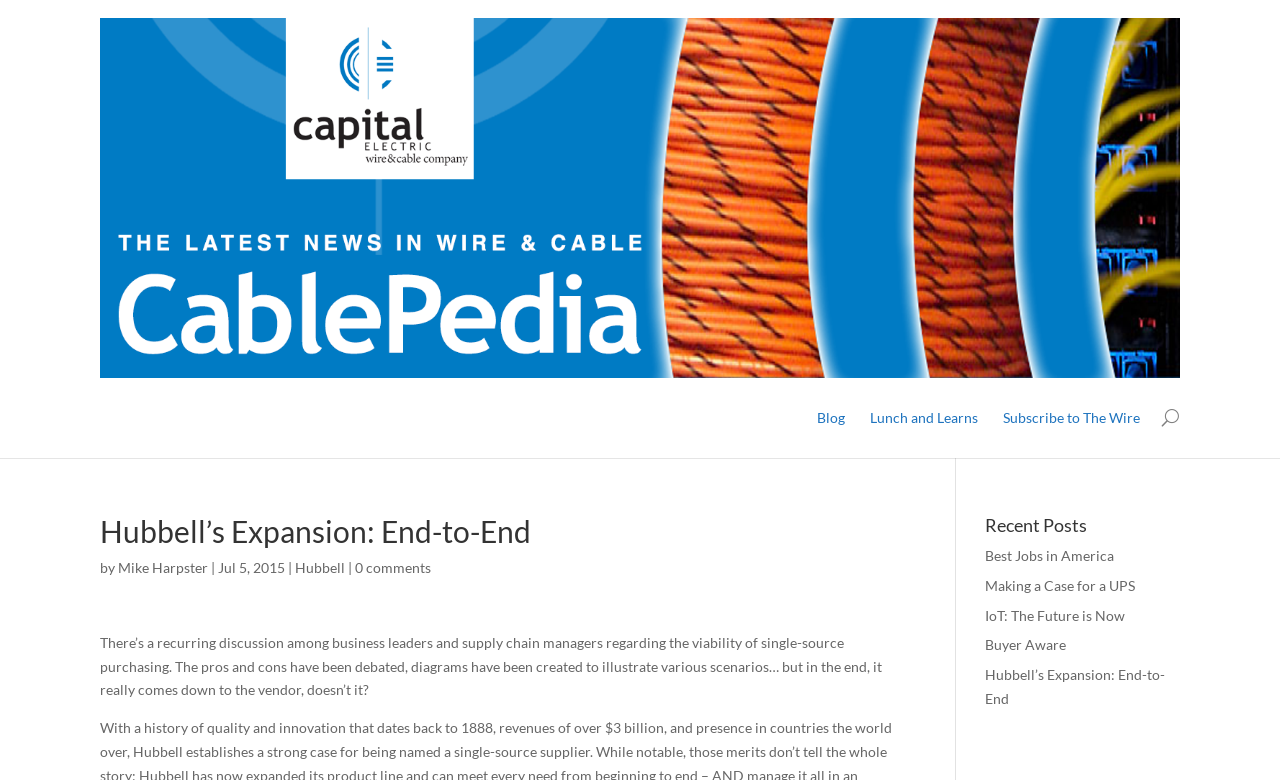Determine the bounding box coordinates for the UI element with the following description: "Home". The coordinates should be four float numbers between 0 and 1, represented as [left, top, right, bottom].

None